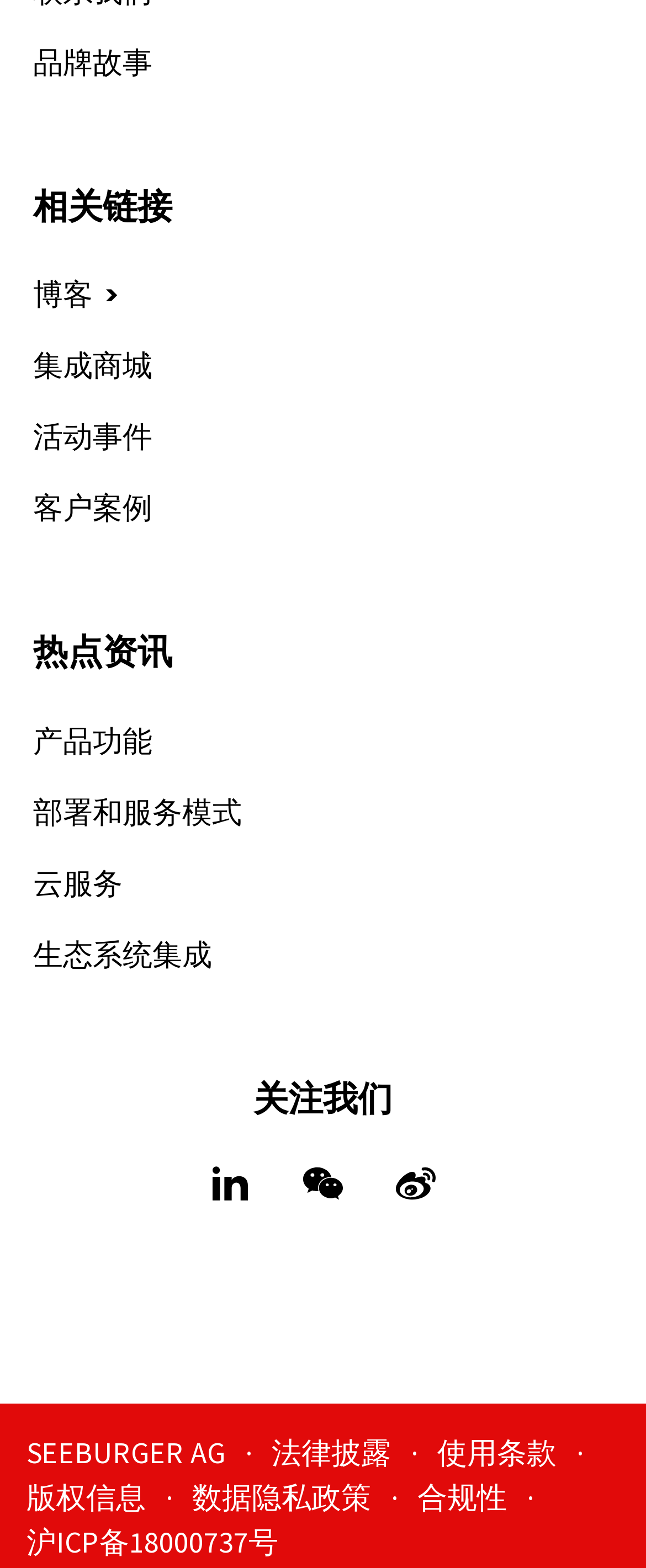Please find the bounding box coordinates of the element that you should click to achieve the following instruction: "Read blog". The coordinates should be presented as four float numbers between 0 and 1: [left, top, right, bottom].

[0.051, 0.173, 0.182, 0.202]